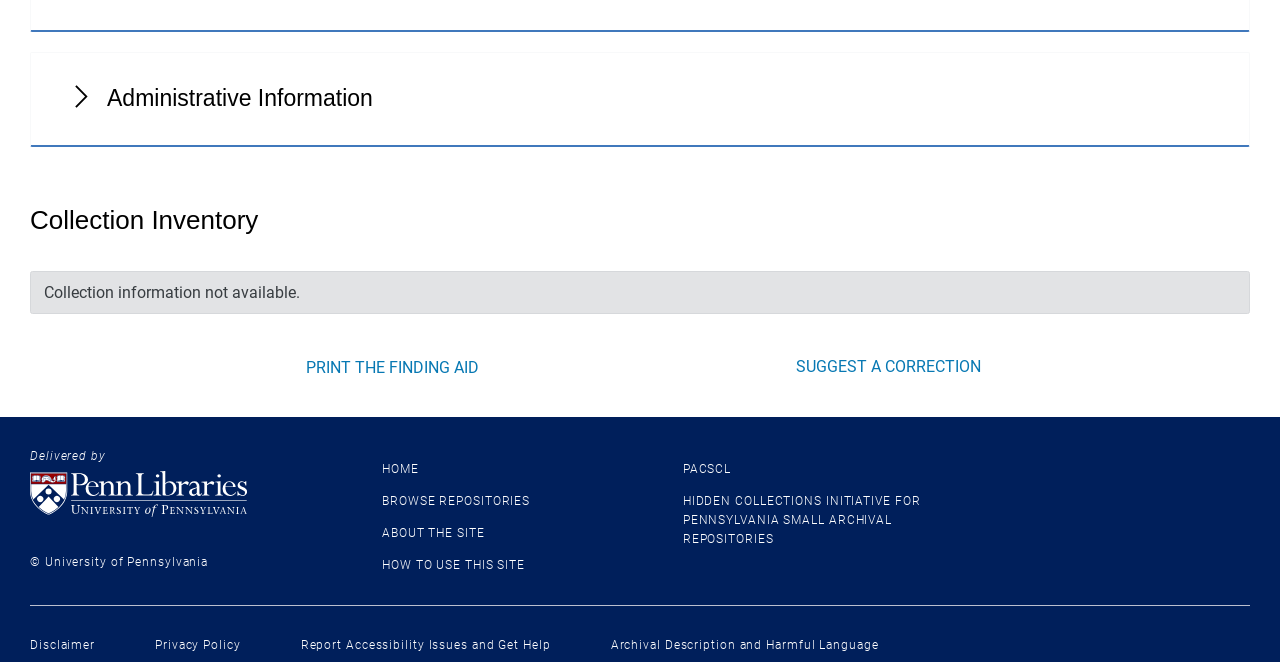Find the bounding box coordinates for the HTML element described in this sentence: "Disclaimer". Provide the coordinates as four float numbers between 0 and 1, in the format [left, top, right, bottom].

[0.023, 0.964, 0.074, 0.985]